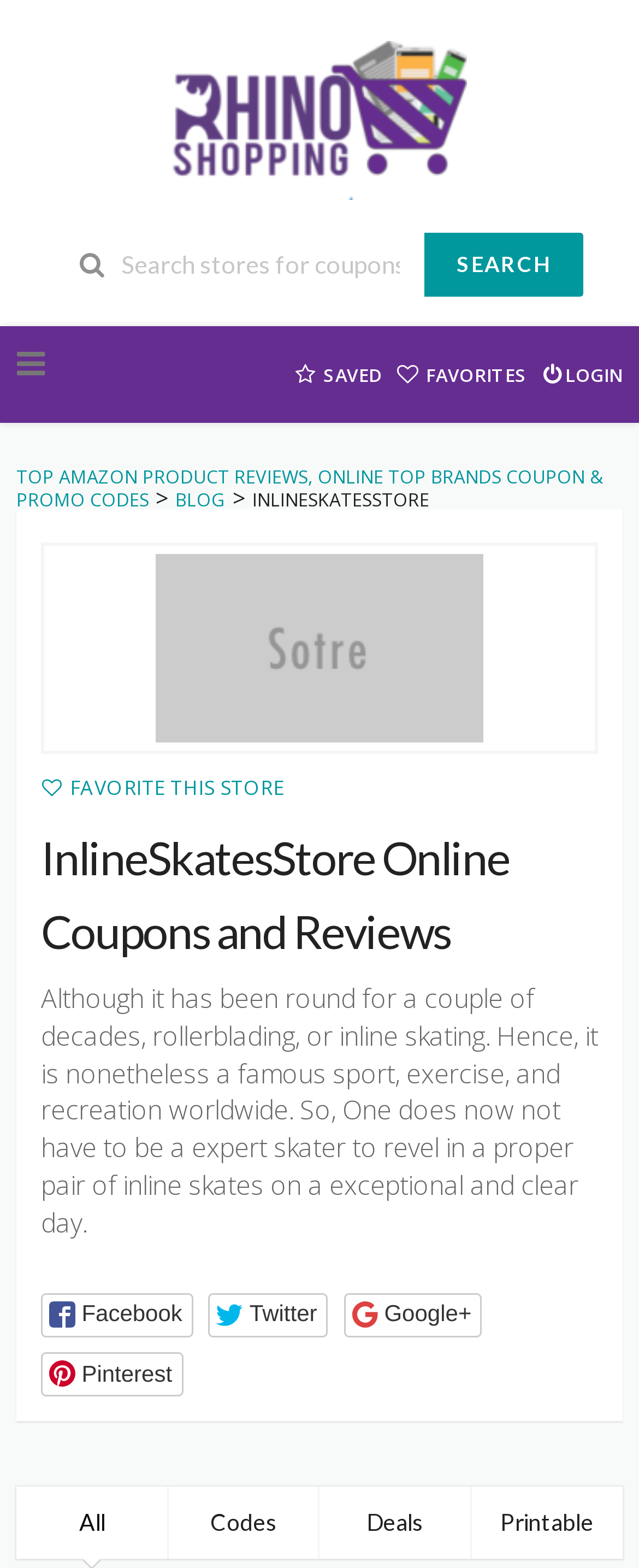Based on the element description Favorite This Store, identify the bounding box of the UI element in the given webpage screenshot. The coordinates should be in the format (top-left x, top-left y, bottom-right x, bottom-right y) and must be between 0 and 1.

[0.064, 0.494, 0.444, 0.511]